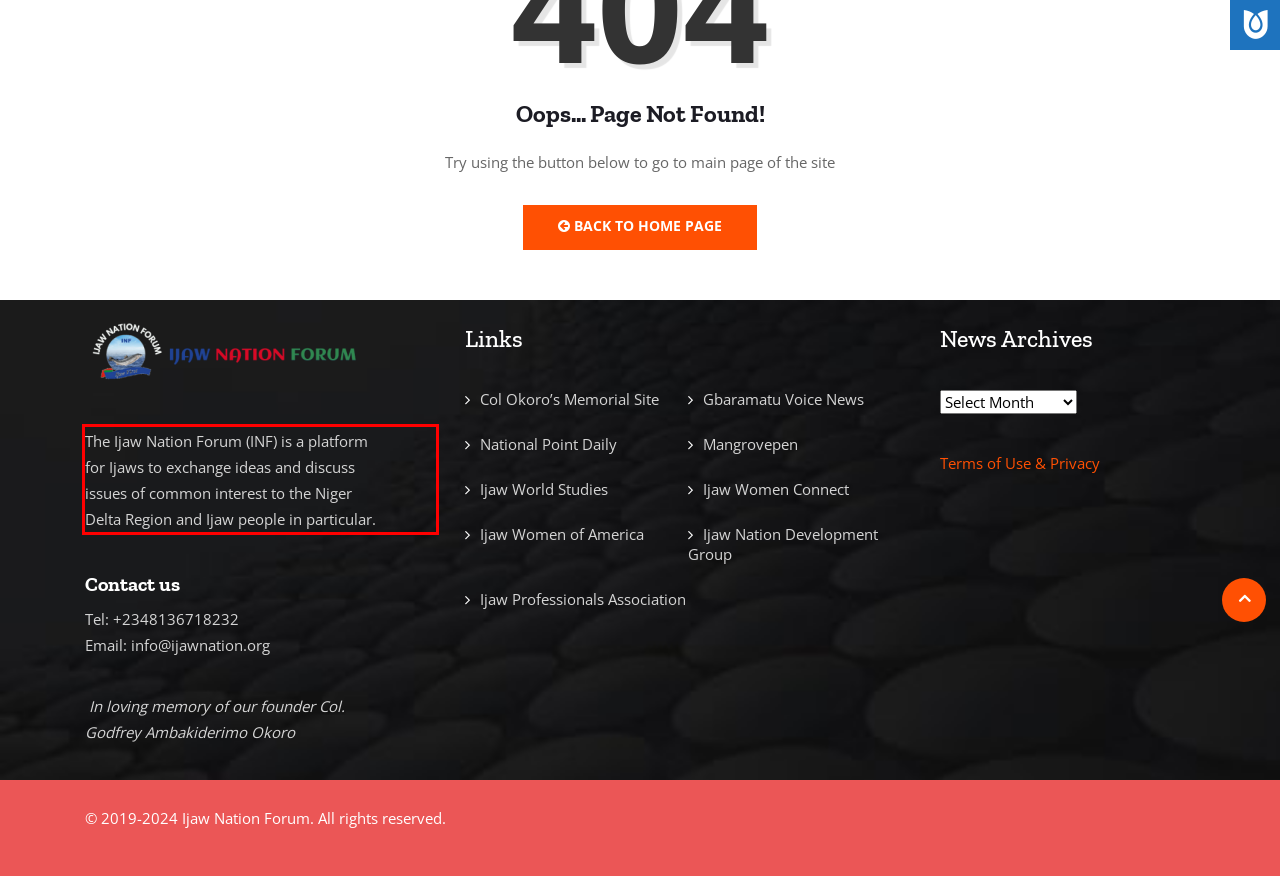Observe the screenshot of the webpage that includes a red rectangle bounding box. Conduct OCR on the content inside this red bounding box and generate the text.

The Ijaw Nation Forum (INF) is a platform for Ijaws to exchange ideas and discuss issues of common interest to the Niger Delta Region and Ijaw people in particular.